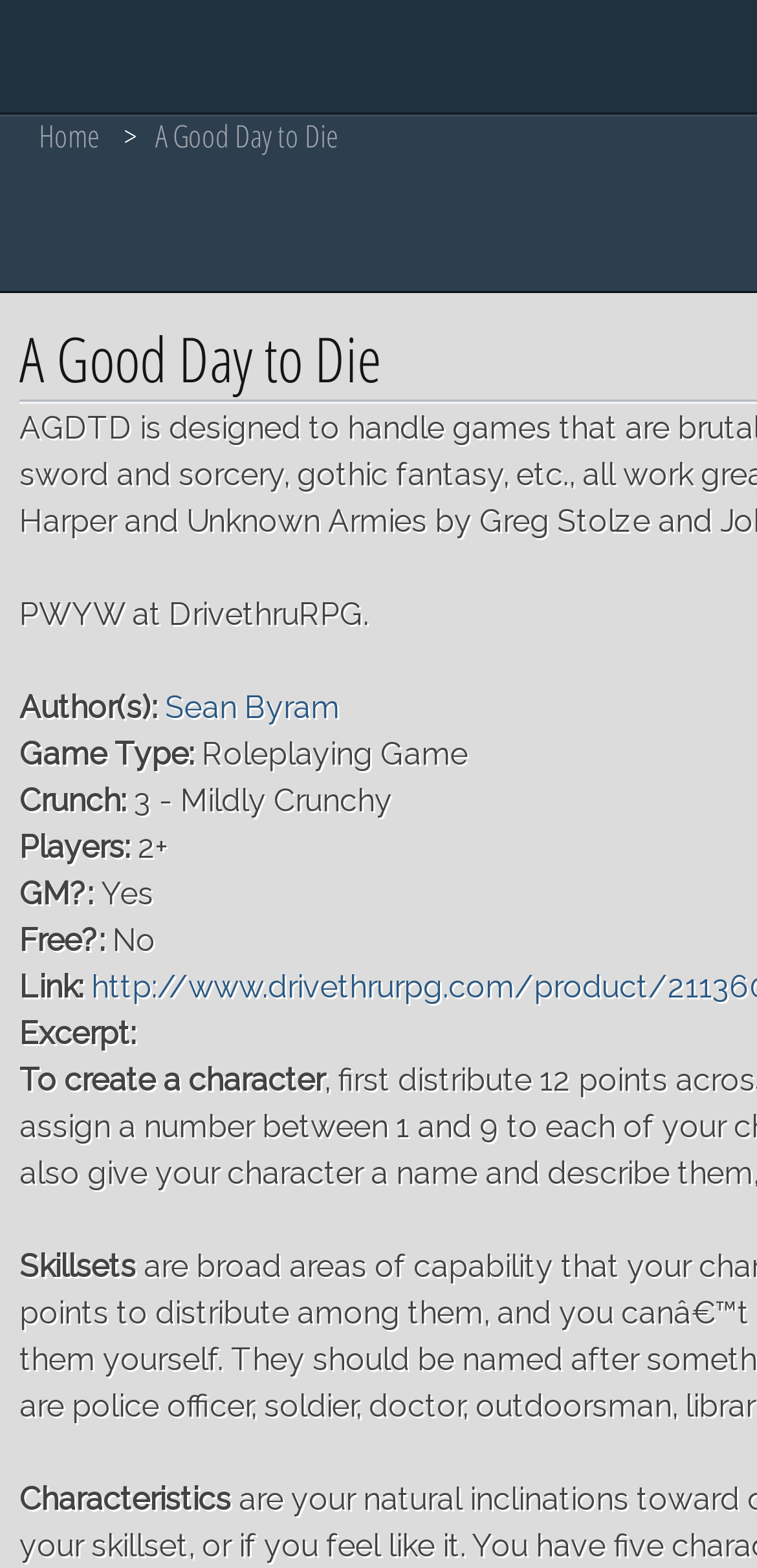Based on the visual content of the image, answer the question thoroughly: What is the name of the game?

The name of the game can be found in the title of the webpage, which is 'A Good Day to Die | fictioneers.net'. Additionally, it is also mentioned in the StaticText element with the text 'A Good Day to Die'.